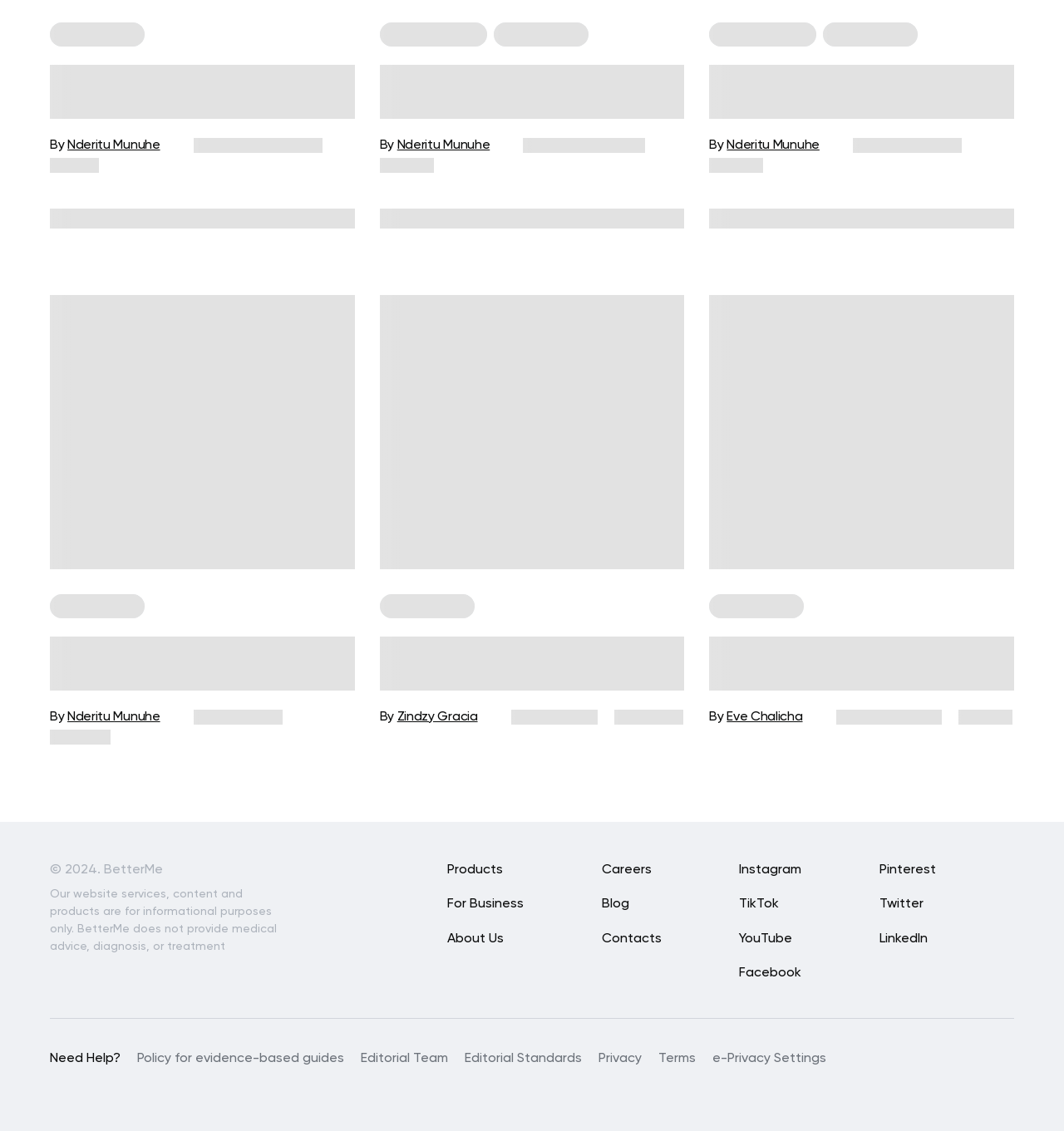Mark the bounding box of the element that matches the following description: "Nderitu Munuhe".

[0.683, 0.122, 0.77, 0.134]